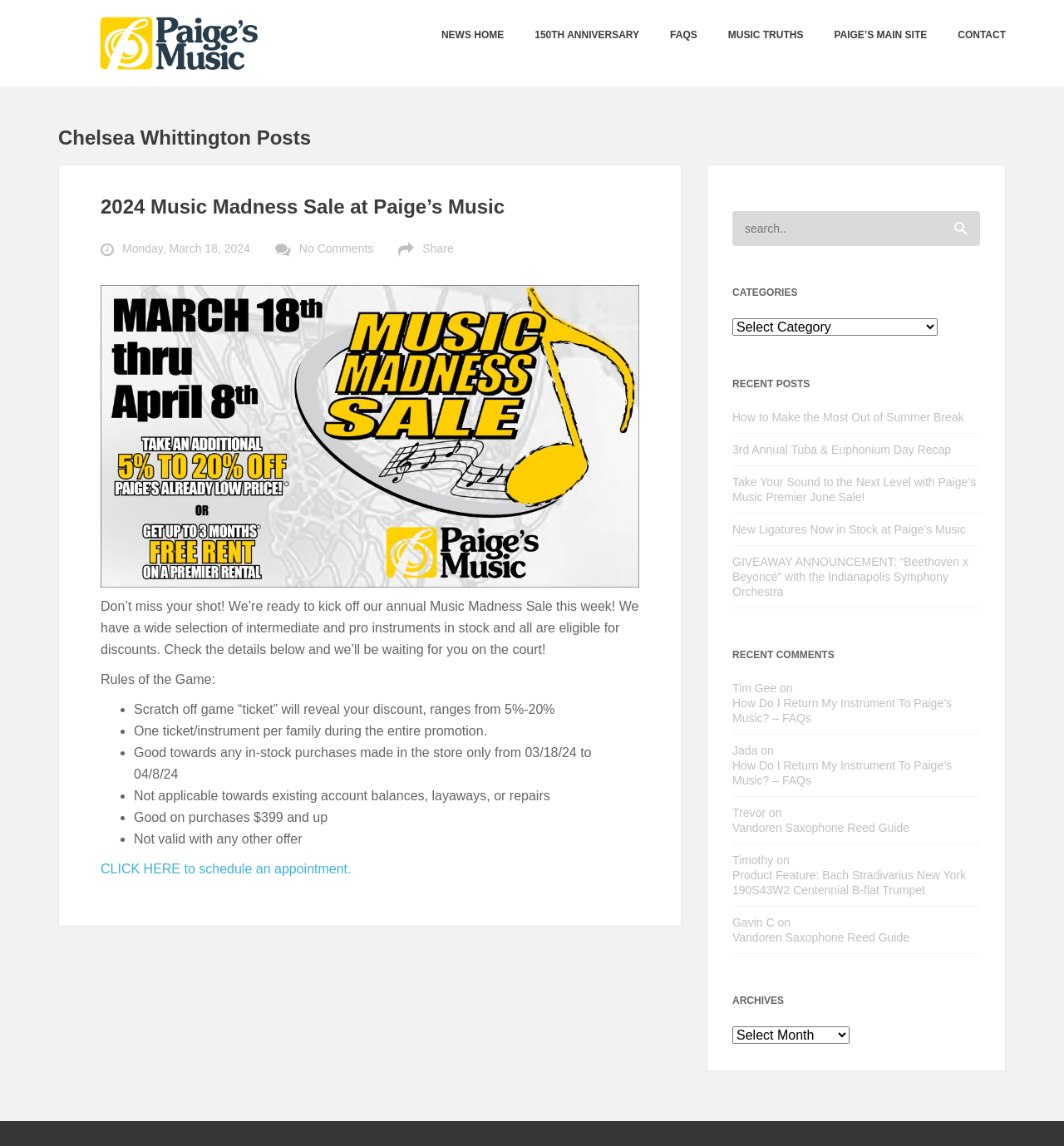What is the purpose of the 'CLICK HERE' link?
Refer to the image and give a detailed answer to the question.

The 'CLICK HERE' link is located below the description of the 2024 Music Madness Sale, and its text is 'CLICK HERE to schedule an appointment.', which indicates that the purpose of the link is to schedule an appointment.